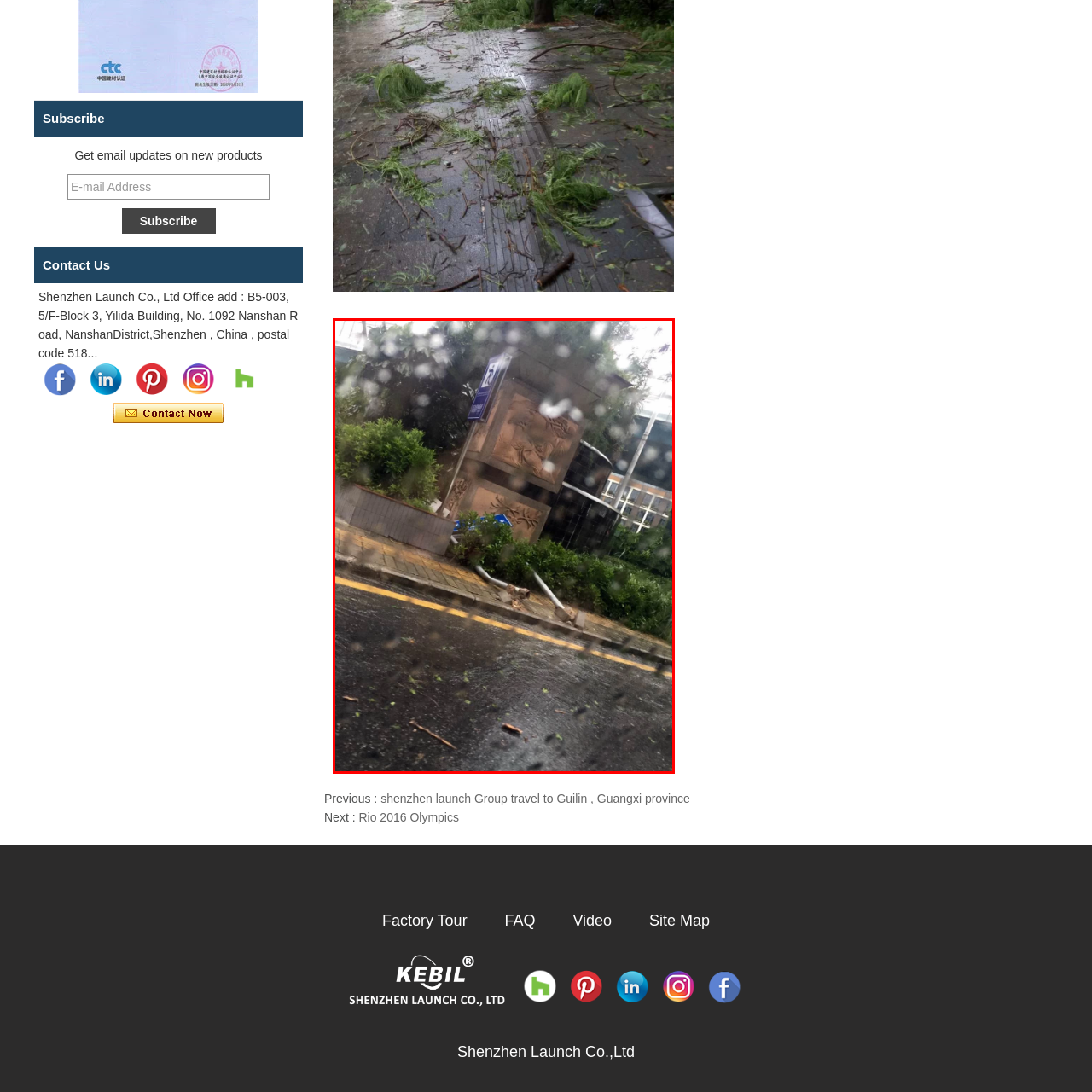Write a comprehensive caption detailing the image within the red boundary.

The image captures a rainy street scene, partially obscured by droplets on the glass. In the foreground, a wet pavement is visible, leading to a decorative stone wall featuring intricate carvings. Behind this wall, greenery flourishes, with lush plants and bushes enhancing the natural ambiance of the area. A seemingly misplaced traffic sign stands on the left, partially leaning to the side, accompanied by blue signs that are hardly readable due to the rain and distance. A couple of fallen pipes lie on the ground, suggesting that the weather has caused some disarray. The overall atmosphere reflects a tranquil yet slightly chaotic urban setting, evoking a sense of both beauty and disruption brought about by the rain.